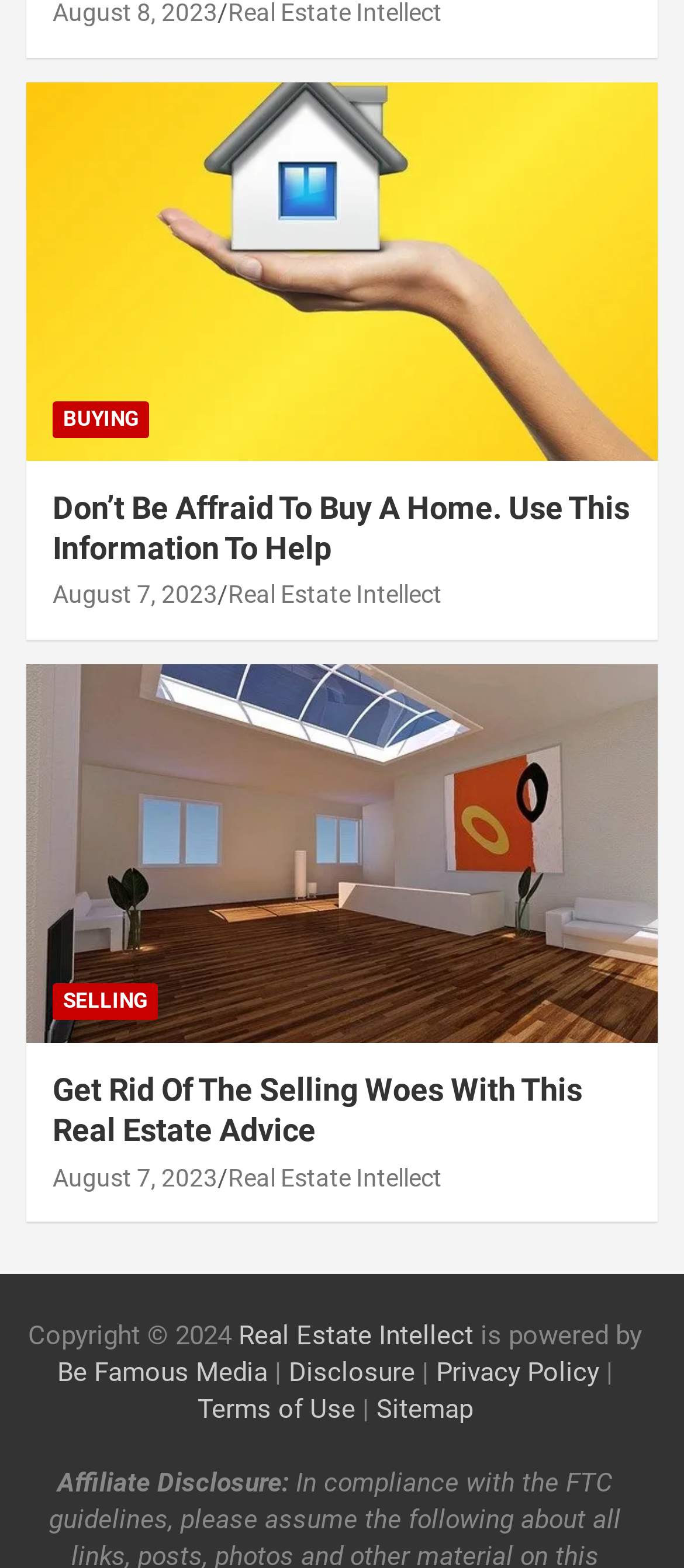Use a single word or phrase to respond to the question:
What is the name of the website?

Real Estate Intellect